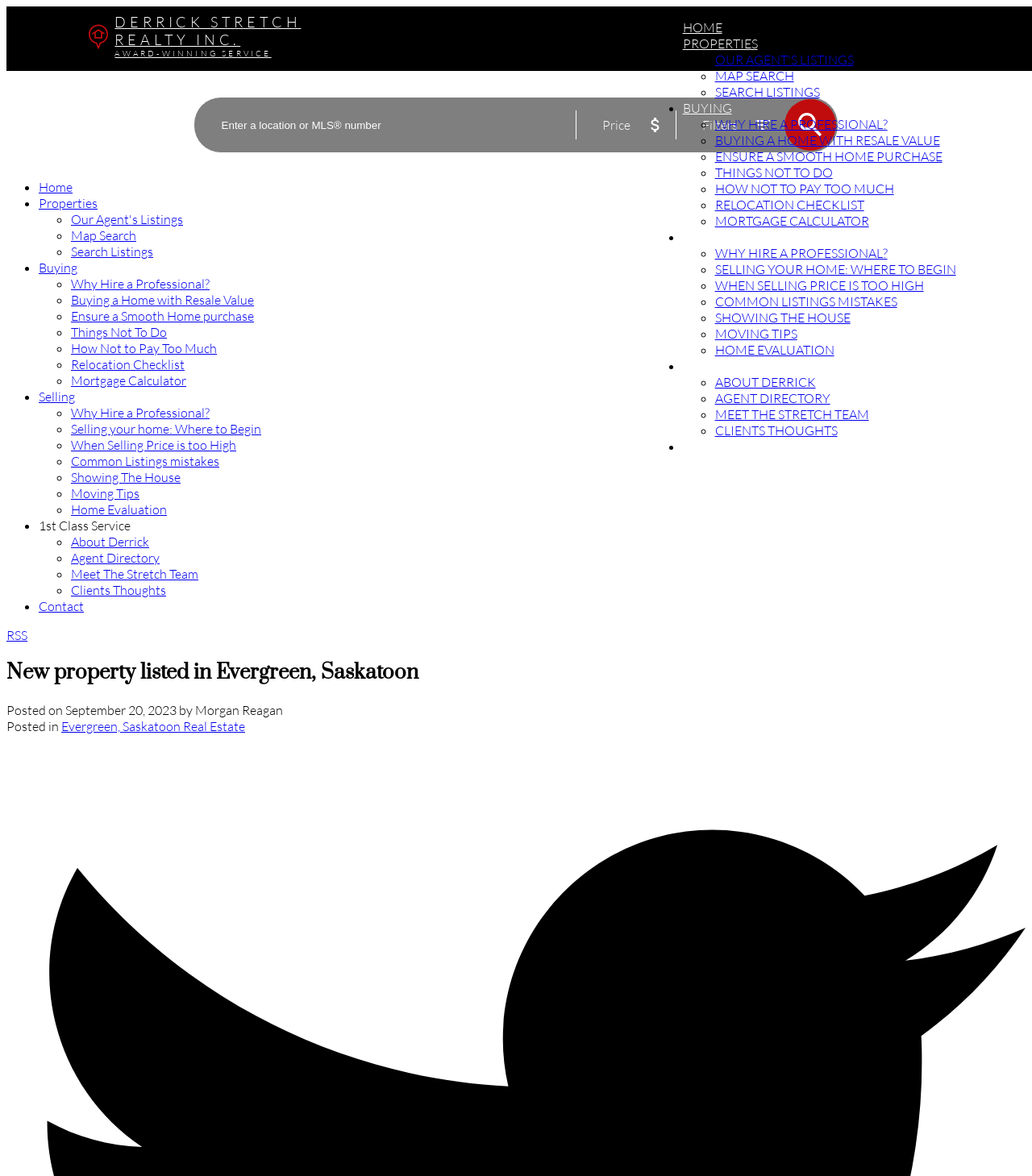Provide a thorough summary of the webpage.

This webpage is a real estate listing page, specifically showcasing a new property at 430 Mahabir Crescent in Saskatoon. At the top of the page, there is a logo and a link to "DERRICK STRETCH REALTY INC. AWARD-WINNING SERVICE" on the left side, accompanied by a small image. 

Below this, there are two primary navigation menus, one on the top and another on the bottom, both with identical menu items. The menu items include "HOME", "PROPERTIES", "BUYING", "SELLING", "1ST CLASS SERVICE", and "CONTACT". Each of these menu items has a dropdown list with more specific options. For instance, under "BUYING", there are options like "WHY HIRE A PROFESSIONAL?", "BUYING A HOME WITH RESALE VALUE", and "ENSURE A SMOOTH HOME PURCHASE".

On the right side of the top navigation menu, there is a search bar with a placeholder text "Enter a location or MLS® number". Below this, there are three labels: "Price", "Filters", and a button with an image. 

The main content of the page starts with a heading "New property listed in Evergreen, Saskatoon" followed by the posting date "September 20, 2023" and the author's name "Morgan Reagan". The property details are not explicitly mentioned in the accessibility tree, but based on the meta description, it is a 1446 sq ft modified bi-level 4 bedroom 3 bath fully listed property.